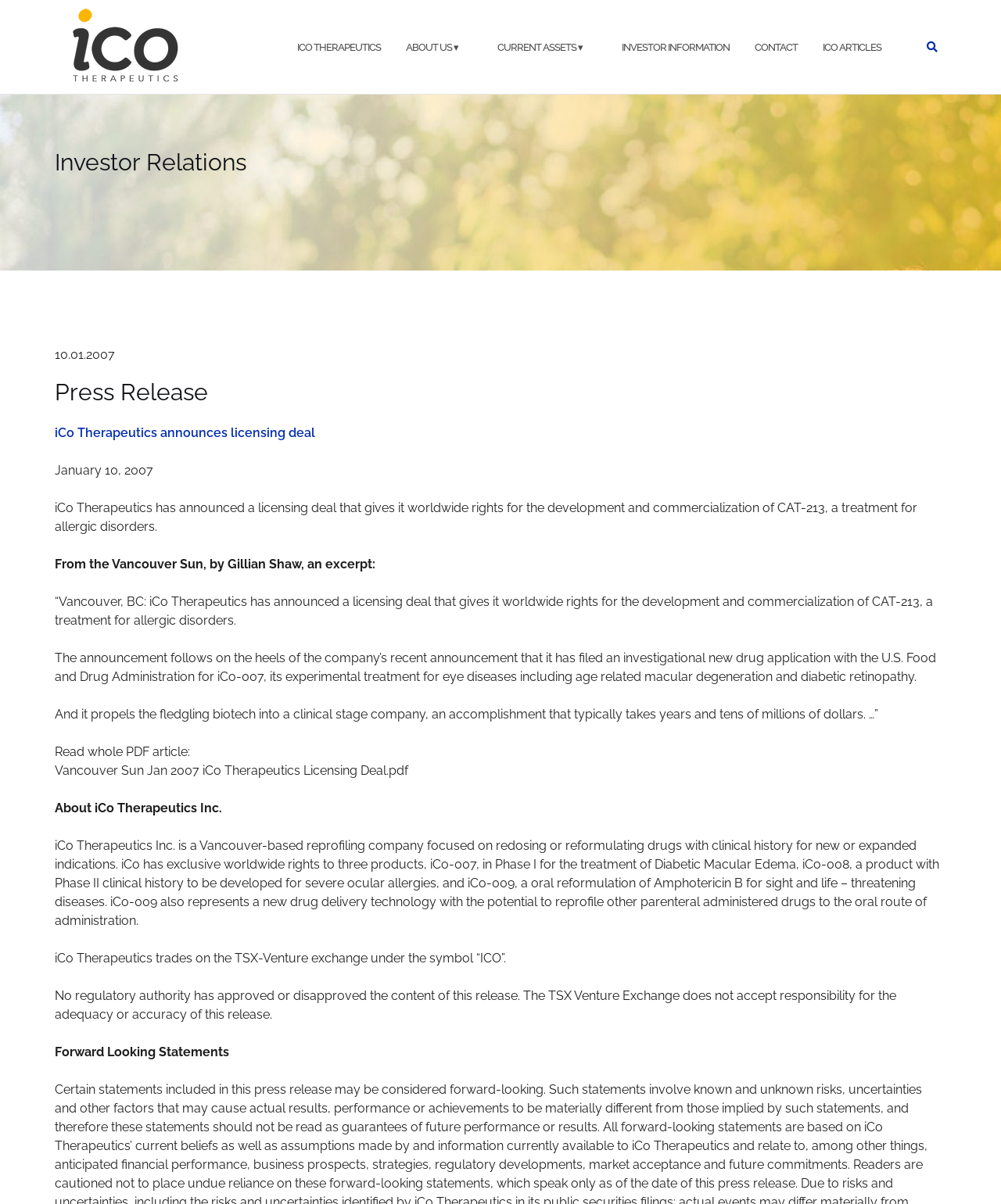What is the company name?
Look at the image and answer the question with a single word or phrase.

iCo Therapeutics